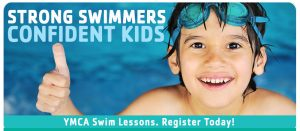Please answer the following question using a single word or phrase: 
What is written at the top of the image?

STRONG SWIMMERS and CONFIDENT KIDS